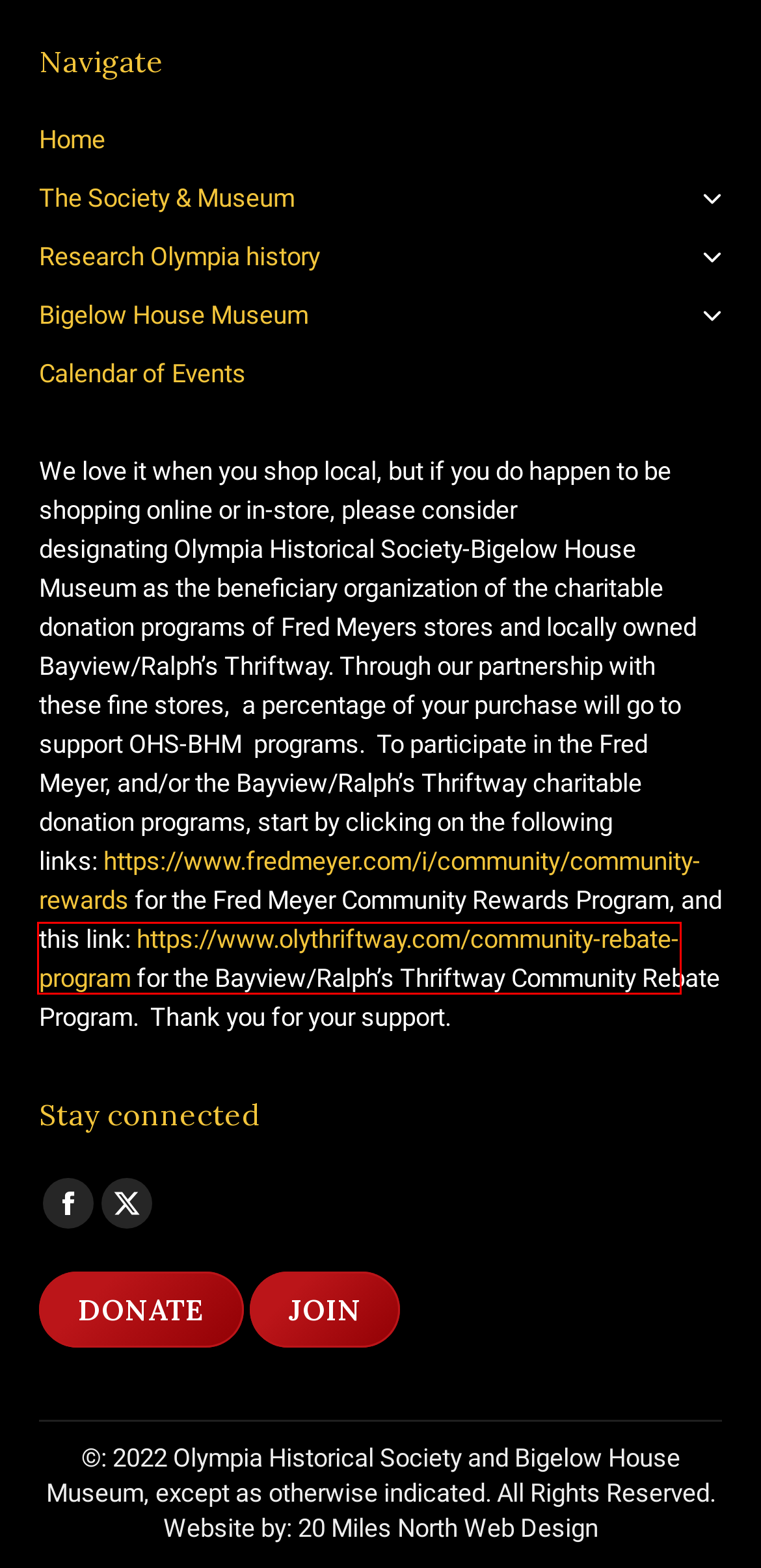You have a screenshot of a webpage with a red rectangle bounding box around a UI element. Choose the best description that matches the new page after clicking the element within the bounding box. The candidate descriptions are:
A. Bigelow House Museum – Olympia Historical Society and Bigelow House Museum
B. Schmidt, Frederick W. House (Orange St) – Olympia Historical Society and Bigelow House Museum
C. Community Rebate Program - Stormans
D. Quiemuth – 5/19/24 – Olympia Historical Society and Bigelow House Museum
E. Join or Renew Your Membership – Olympia Historical Society and Bigelow House Museum
F. Jocelyn Dohm – 6/1/24 – Olympia Historical Society and Bigelow House Museum
G. Wohleb, Robert Cottage – Olympia Historical Society and Bigelow House Museum
H. Calendar of Events – Olympia Historical Society and Bigelow House Museum

C